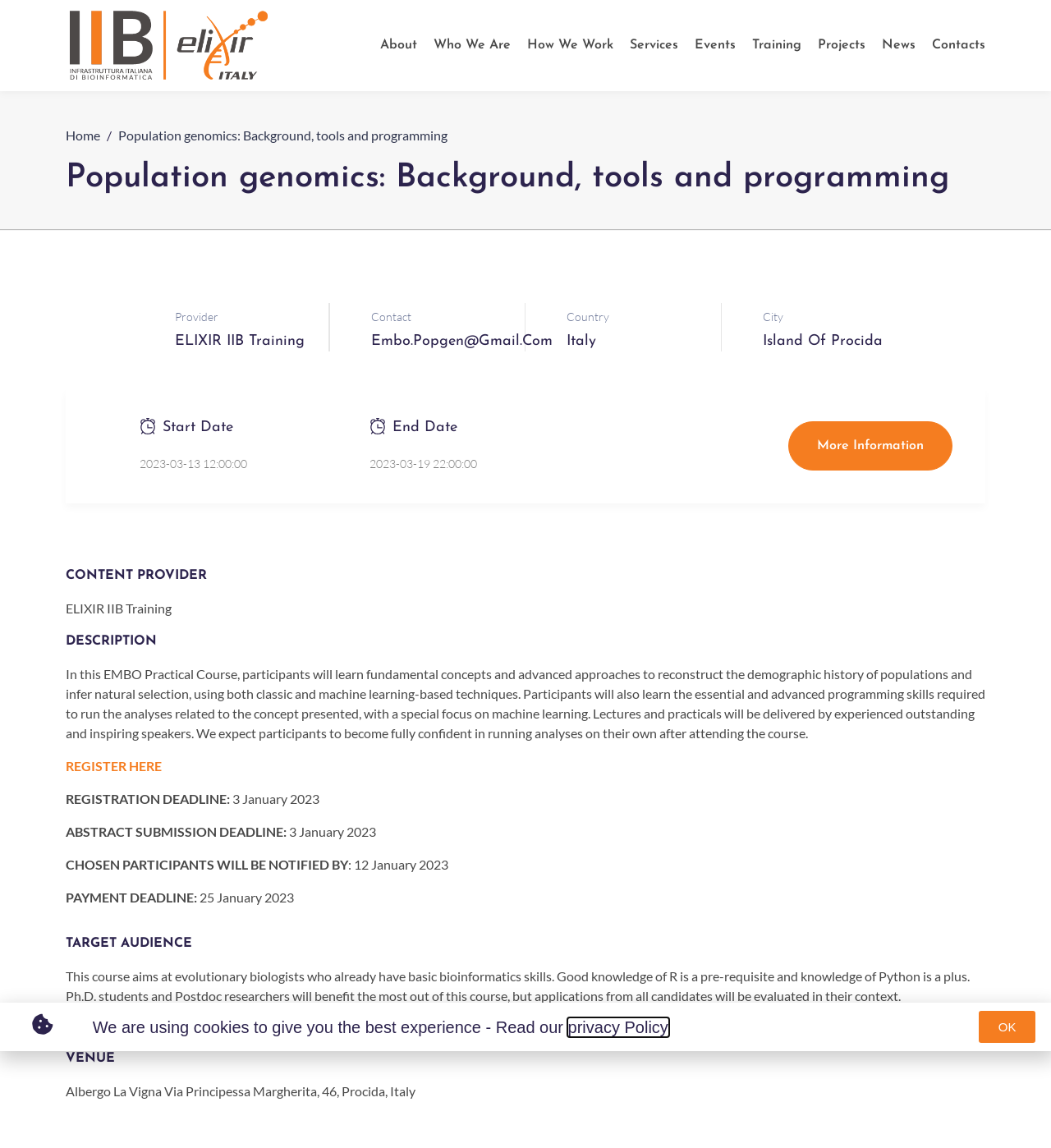Specify the bounding box coordinates of the element's region that should be clicked to achieve the following instruction: "Click the 'IIB | Elixir Italy' link". The bounding box coordinates consist of four float numbers between 0 and 1, in the format [left, top, right, bottom].

[0.062, 0.031, 0.258, 0.045]